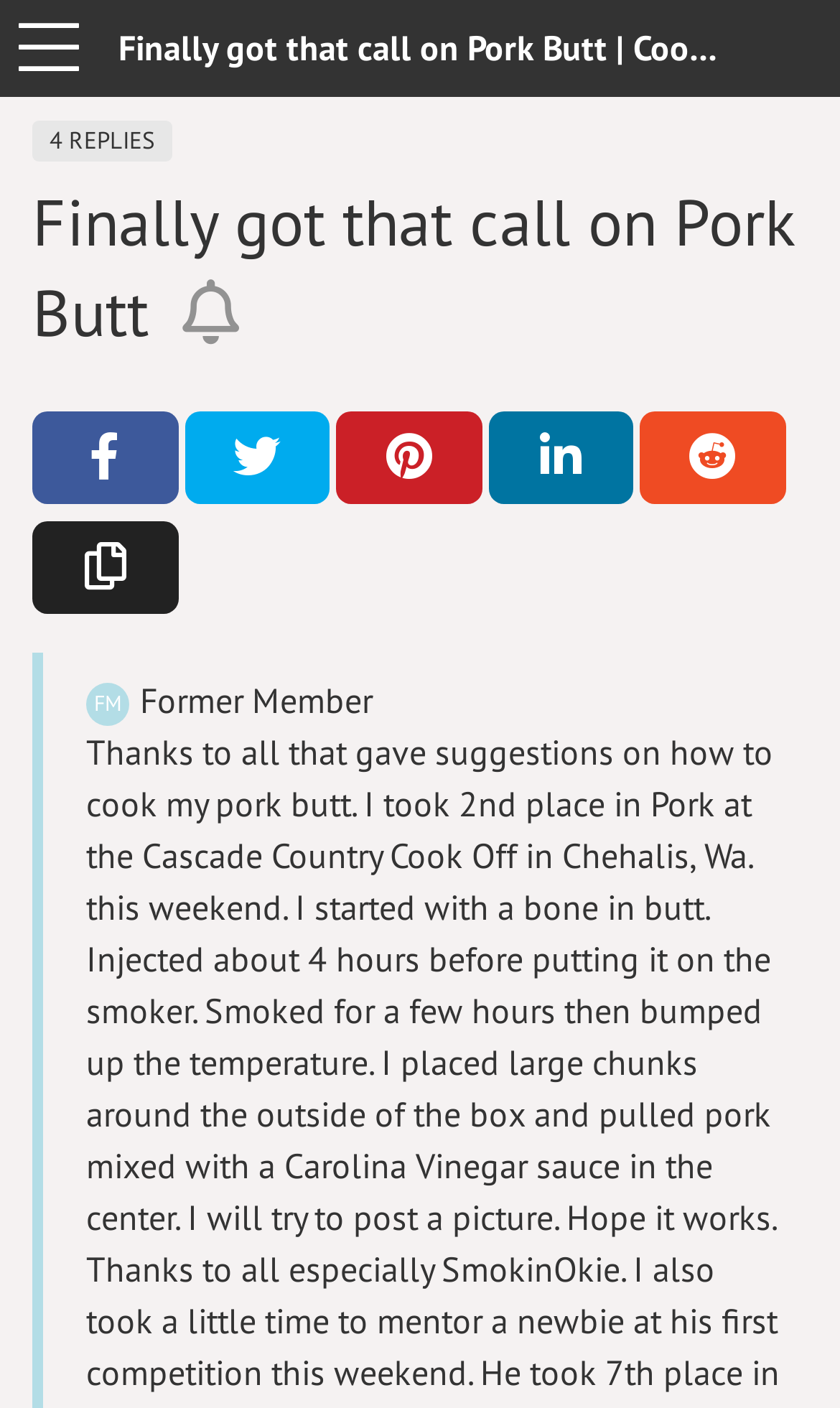Explain the webpage in detail.

This webpage appears to be a forum post or a blog article about cooking, specifically about a user's experience with cooking pork butt. The title of the post is "Finally got that call on Pork Butt | Cookshack" and is displayed prominently at the top of the page.

Below the title, there is a section with four replies indicated, and a heading that reads "Finally got that call on Pork Butt Follow to be notified about new replies to this topic." This section also contains a link to follow the topic for new replies.

On the left side of the page, there are several social media sharing buttons, including Facebook, Twitter, Pinterest, LinkedIn, and Reddit, each with its corresponding icon. These buttons are aligned vertically and take up a significant portion of the left side of the page.

Additionally, there is a button to copy the link to the topic, also located on the left side of the page. Below the sharing buttons, there is a small section with the text "Former Member" and an "FM" icon, which may indicate the author's status or username.

The overall layout of the page is organized, with clear headings and concise text, making it easy to navigate and read.